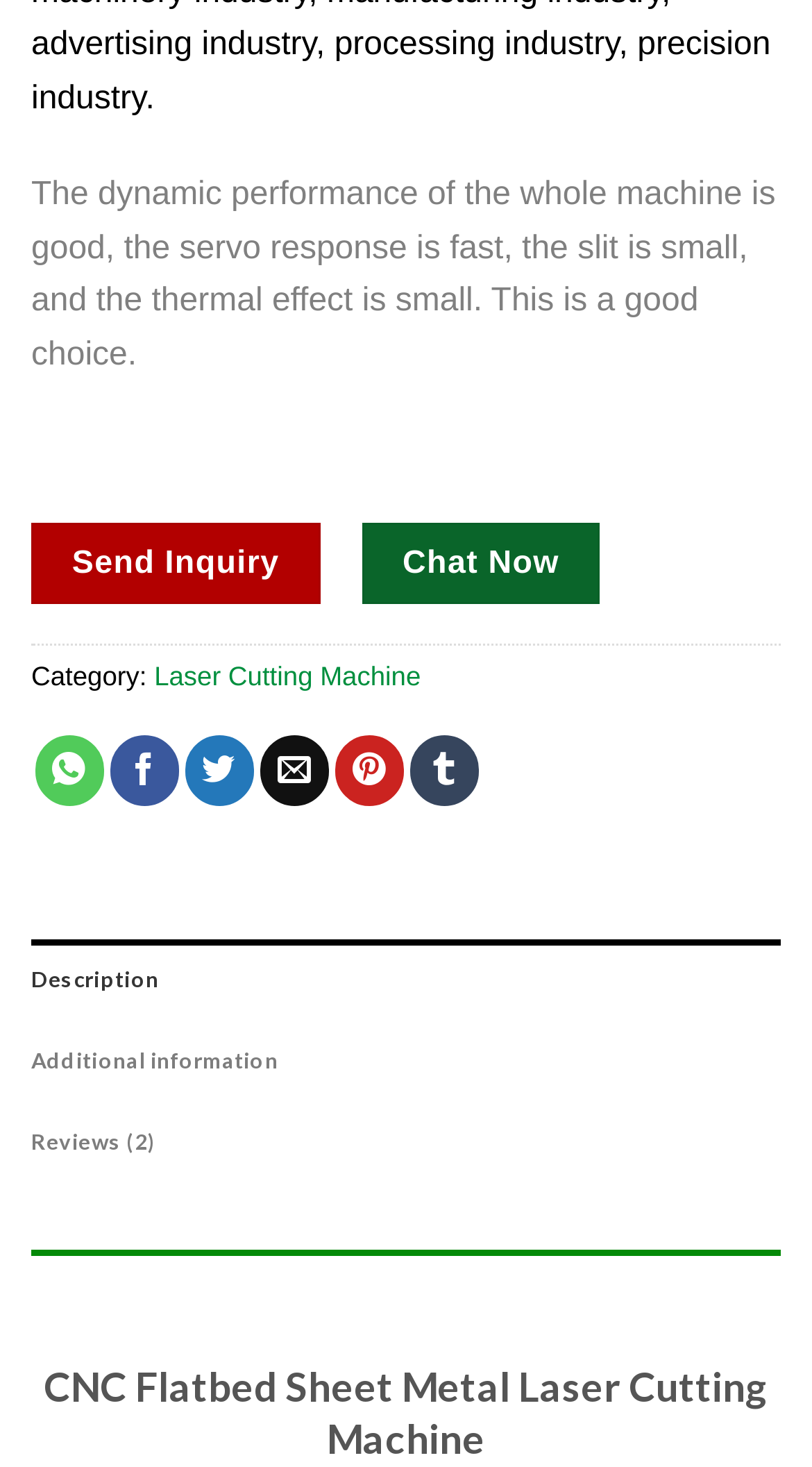Using the description "Send Inquiry", locate and provide the bounding box of the UI element.

[0.038, 0.356, 0.394, 0.412]